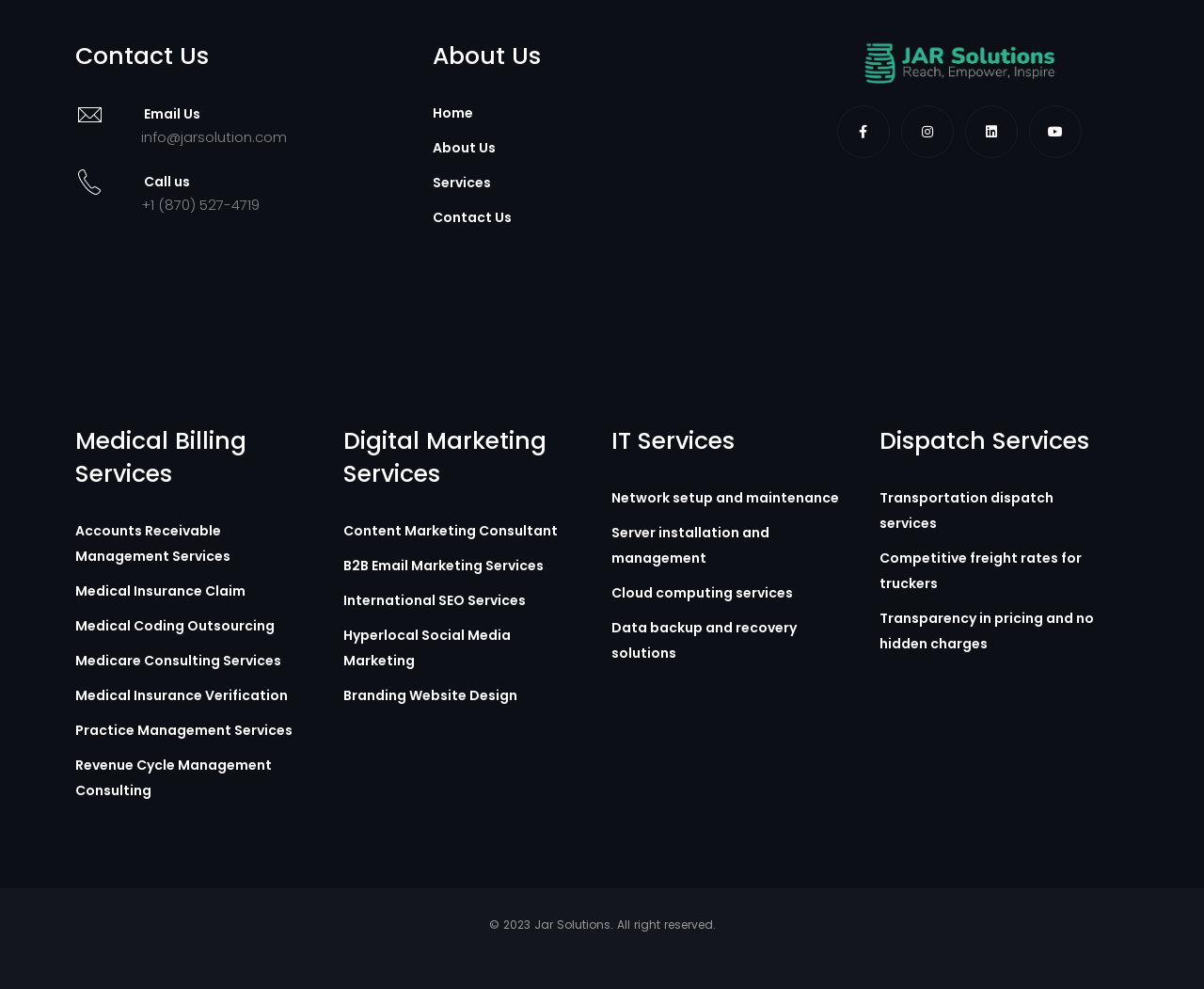What is the name of the company?
Please provide a full and detailed response to the question.

I found the name of the company by looking at the logo in the top-right corner of the page, which says 'Logo' and has a link to 'Logo'. Additionally, the copyright notice at the bottom of the page says '© 2023 Jar Solutions. All right reserved'.